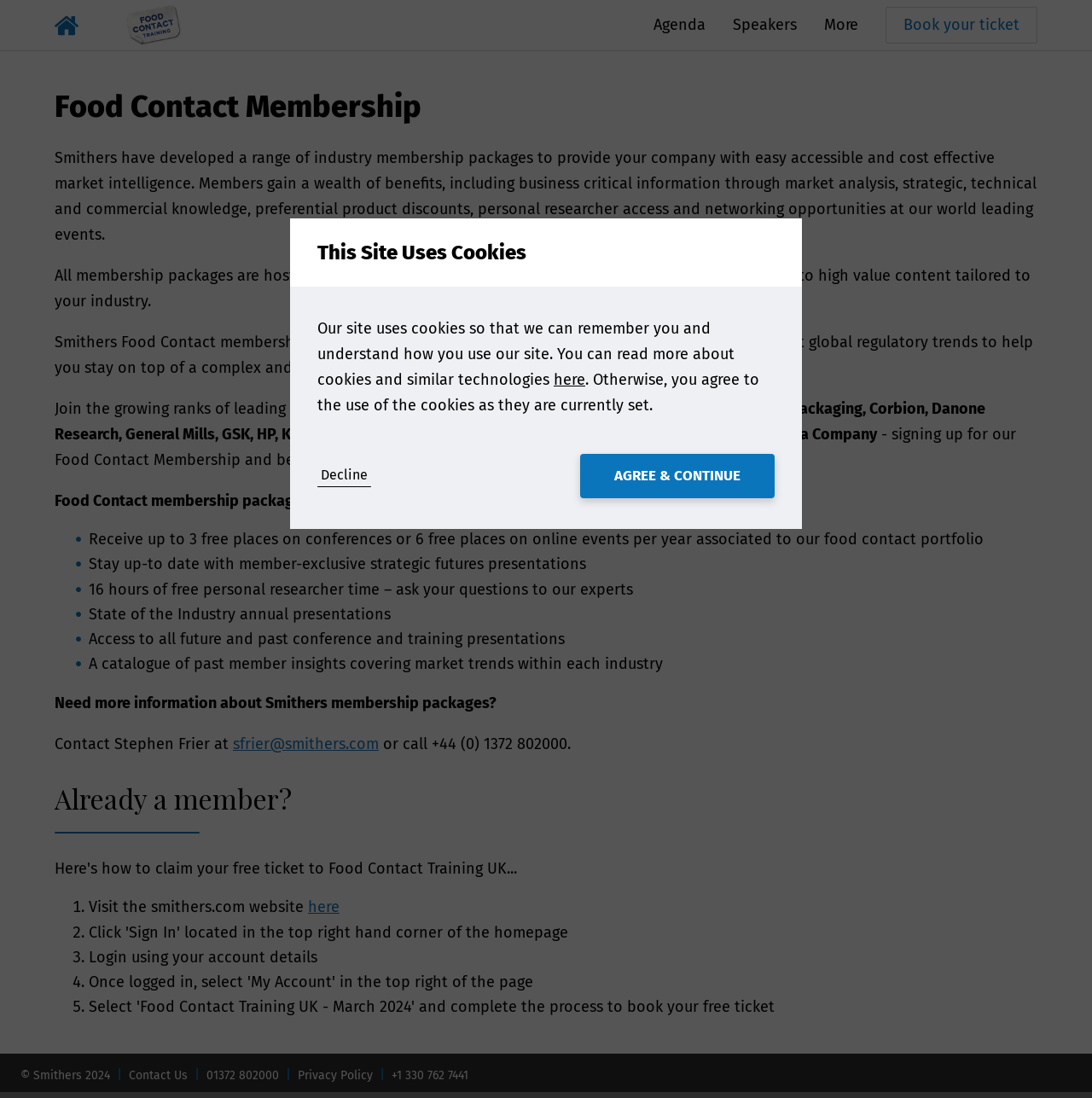Could you please study the image and provide a detailed answer to the question:
How many free places on conferences can members receive per year?

According to the membership package benefits, members can 'Receive up to 3 free places on conferences or 6 free places on online events per year associated to our food contact portfolio'.